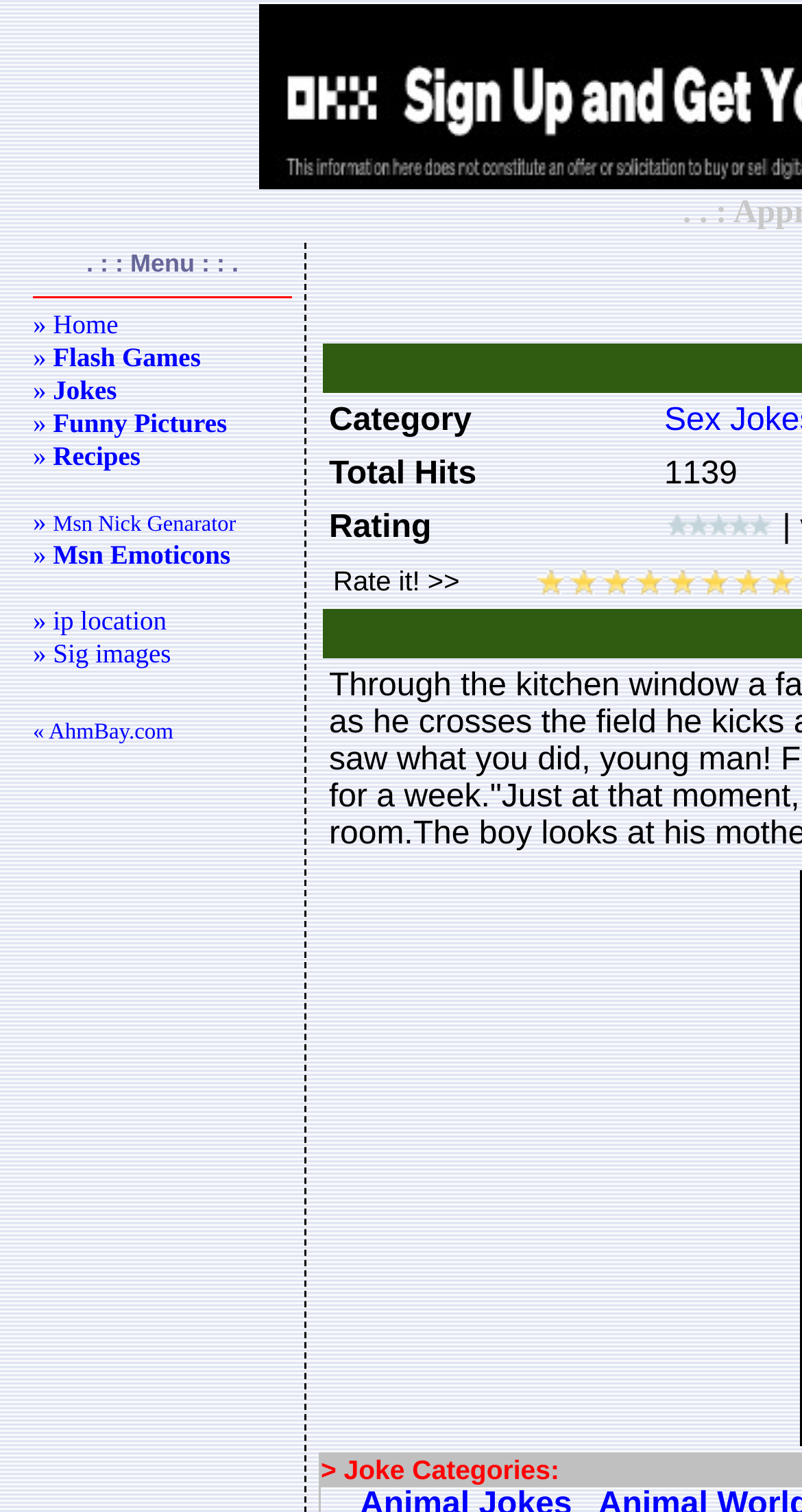Please identify the bounding box coordinates of the region to click in order to complete the given instruction: "Rate it!". The coordinates should be four float numbers between 0 and 1, i.e., [left, top, right, bottom].

[0.41, 0.373, 0.667, 0.396]